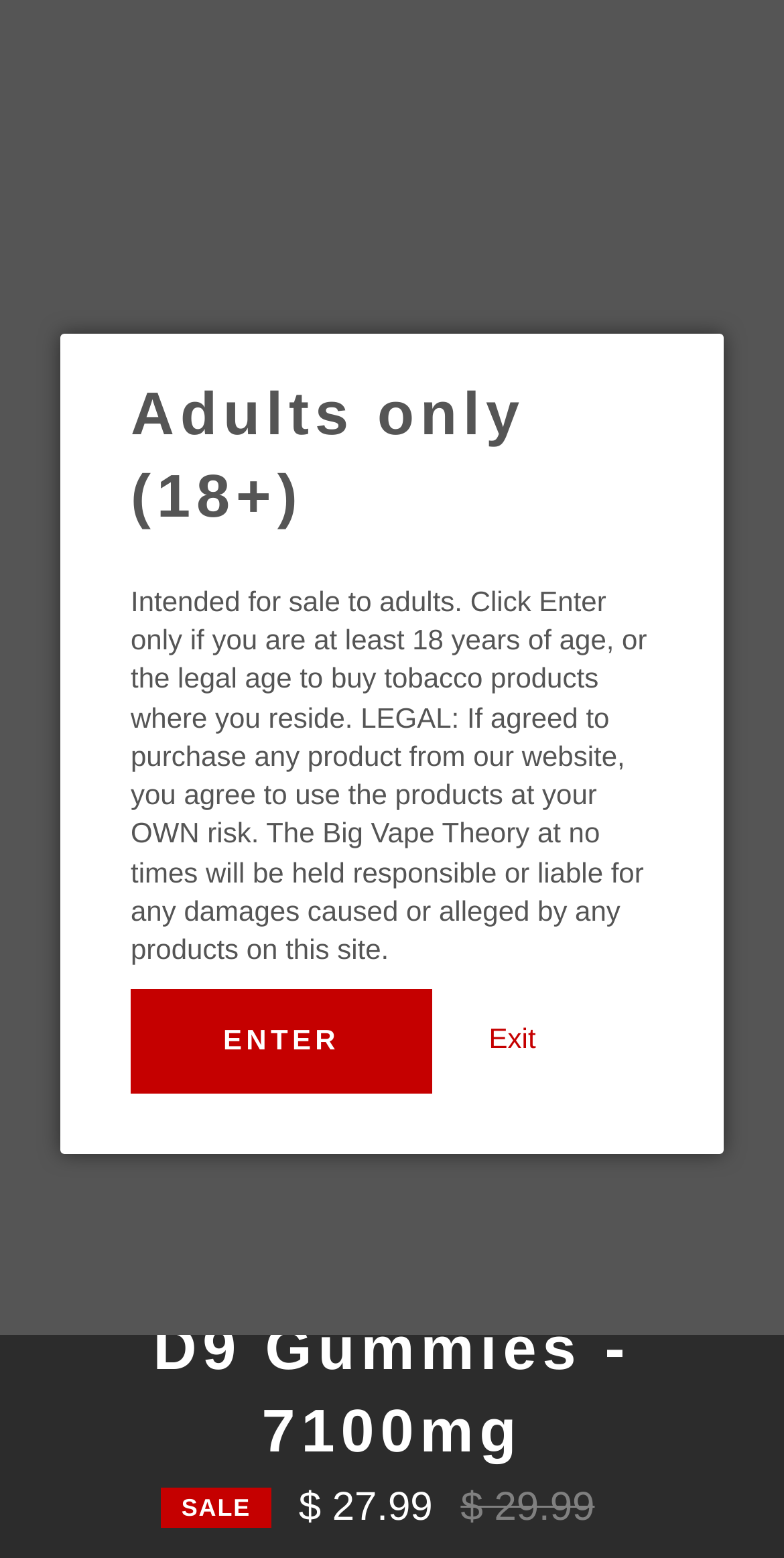What is the price of the product?
Based on the content of the image, thoroughly explain and answer the question.

I found the price of the product listed as '$27.99' on the webpage, which is the discounted price compared to the regular price of $29.99.